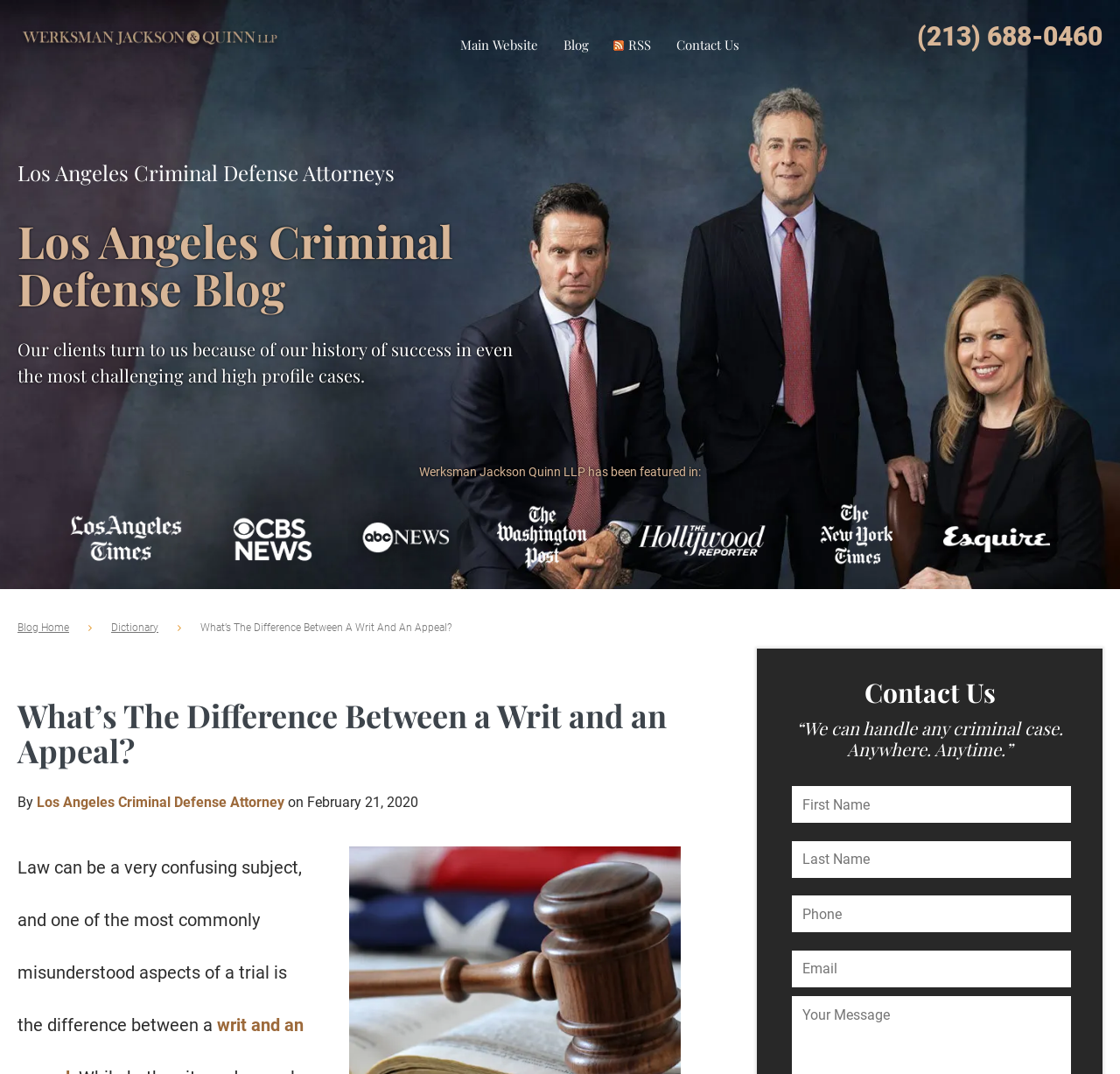Can you provide the bounding box coordinates for the element that should be clicked to implement the instruction: "read the blog home"?

[0.016, 0.579, 0.082, 0.59]